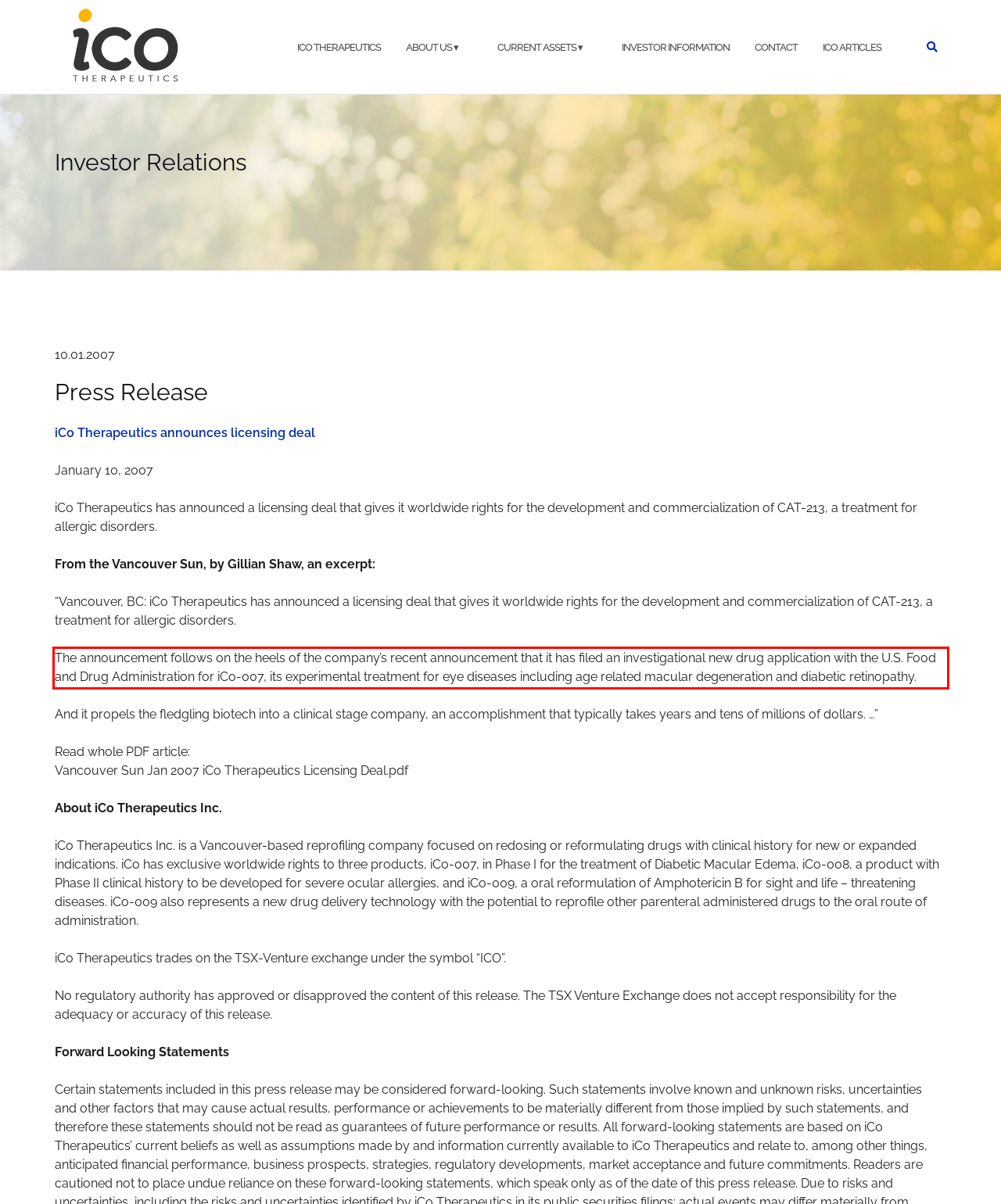Extract and provide the text found inside the red rectangle in the screenshot of the webpage.

The announcement follows on the heels of the company’s recent announcement that it has filed an investigational new drug application with the U.S. Food and Drug Administration for iCo-007, its experimental treatment for eye diseases including age related macular degeneration and diabetic retinopathy.